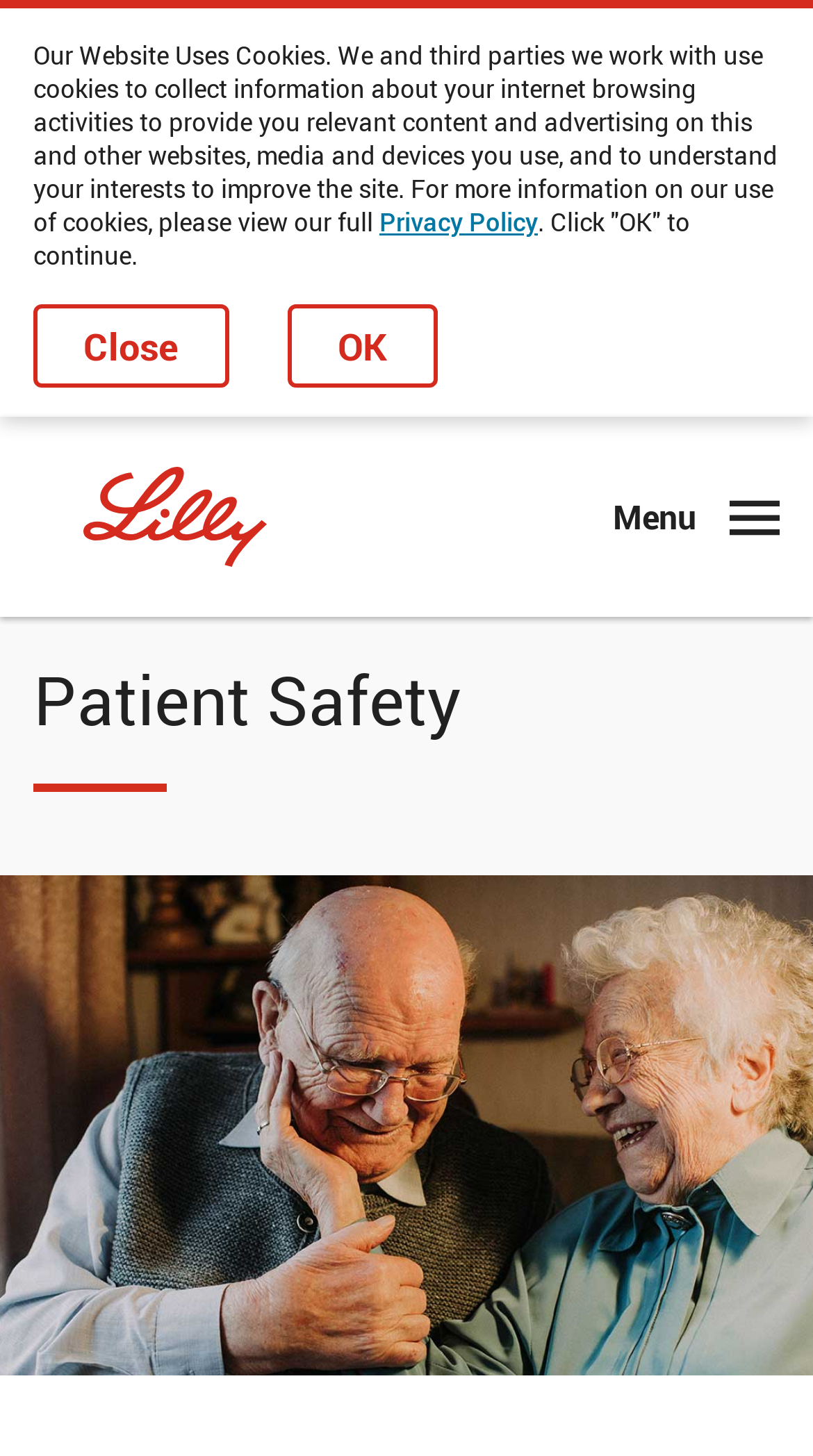Find the bounding box coordinates for the HTML element described in this sentence: "Privacy Policy". Provide the coordinates as four float numbers between 0 and 1, in the format [left, top, right, bottom].

[0.467, 0.14, 0.662, 0.163]